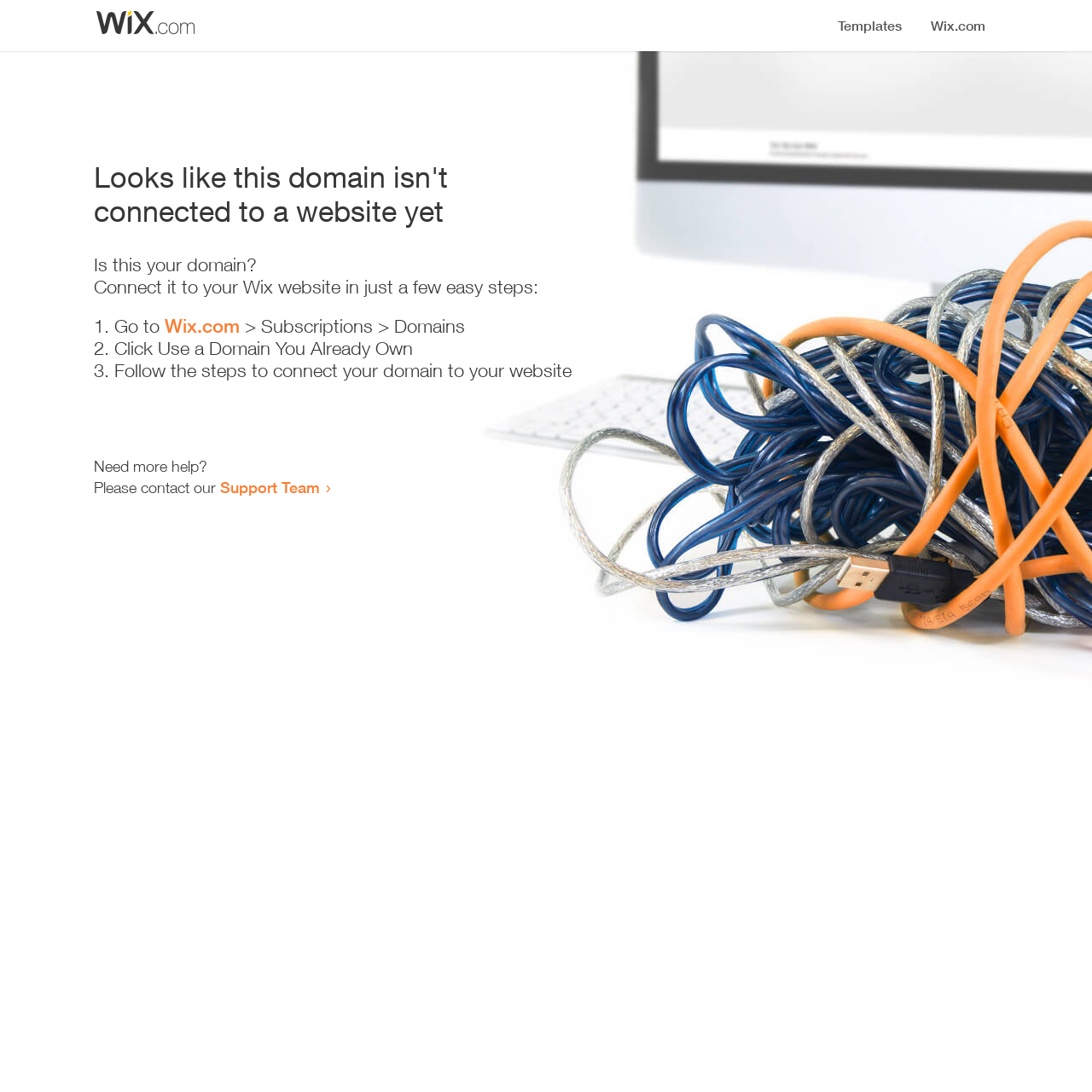Construct a comprehensive caption that outlines the webpage's structure and content.

The webpage appears to be an error page, indicating that a domain is not connected to a website yet. At the top, there is a small image, likely a logo or icon. Below the image, a prominent heading reads "Looks like this domain isn't connected to a website yet". 

Underneath the heading, there is a series of instructions to connect the domain to a Wix website. The instructions are presented in a step-by-step format, with each step numbered and accompanied by a brief description. The first step is to go to Wix.com, followed by navigating to the Subscriptions and Domains section. The second step is to click "Use a Domain You Already Own", and the third step is to follow the instructions to connect the domain to the website.

At the bottom of the page, there is a section offering additional help, with a message "Need more help?" followed by an invitation to contact the Support Team through a link.